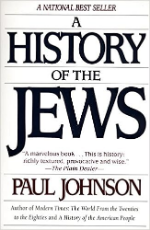What is the author's name?
Please use the visual content to give a single word or phrase answer.

Paul Johnson